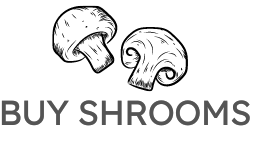Elaborate on all the key elements and details present in the image.

The image features a minimalist black-and-white illustration of two mushrooms accompanied by bold, modern text that reads "BUY SHROOMS." This design effectively captures the attention of potential customers interested in purchasing mushrooms, likely associated with the product offerings from PES Hawaiian Magic Mushrooms by Medusa Extracts. The combination of the playful imagery and straightforward message emphasizes a call to action, reflecting the website's focus on promoting various types of mushrooms for sale, including those used for nutritional and possibly psychoactive purposes.